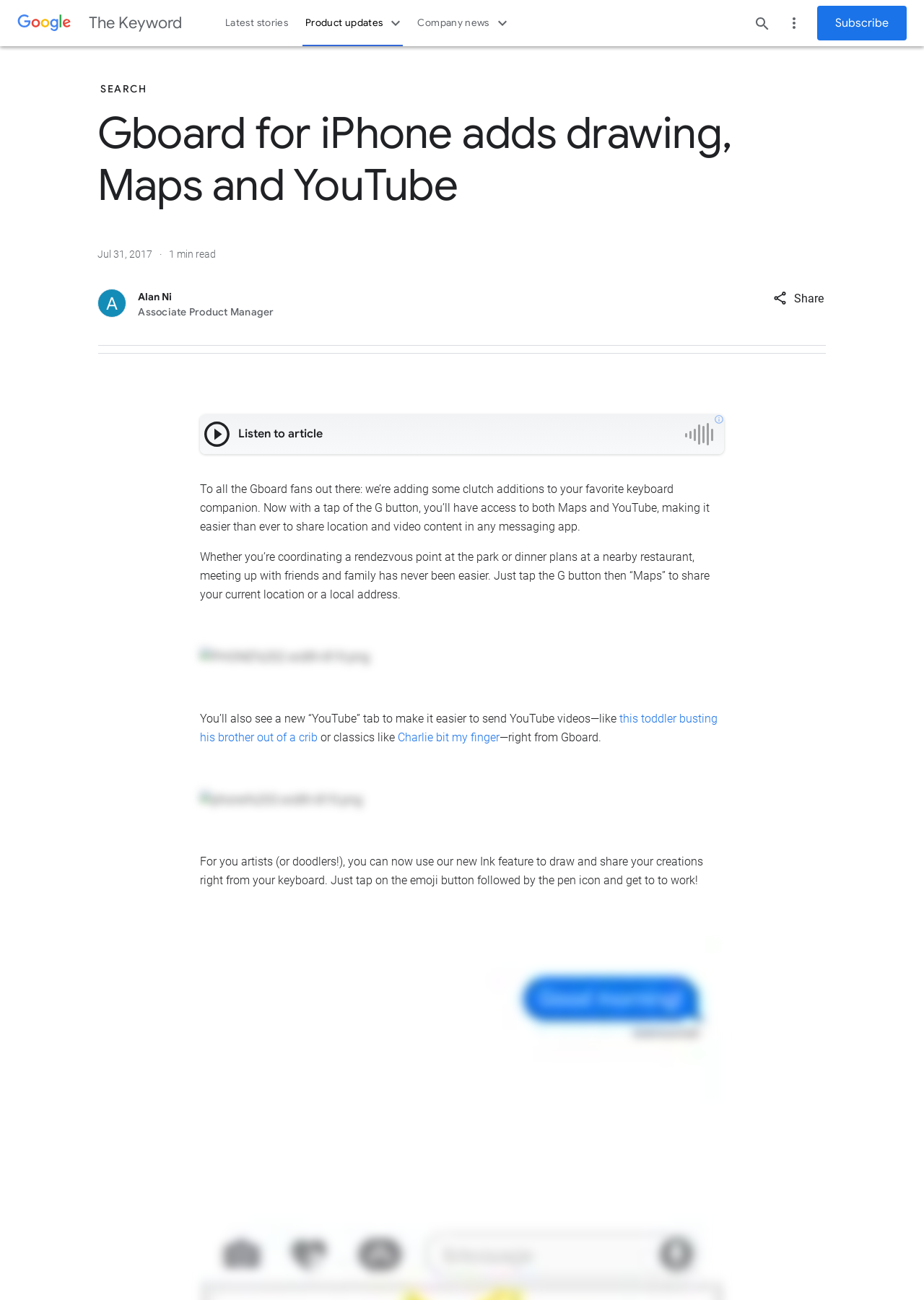Identify the bounding box coordinates for the element you need to click to achieve the following task: "Search". The coordinates must be four float values ranging from 0 to 1, formatted as [left, top, right, bottom].

[0.808, 0.006, 0.842, 0.03]